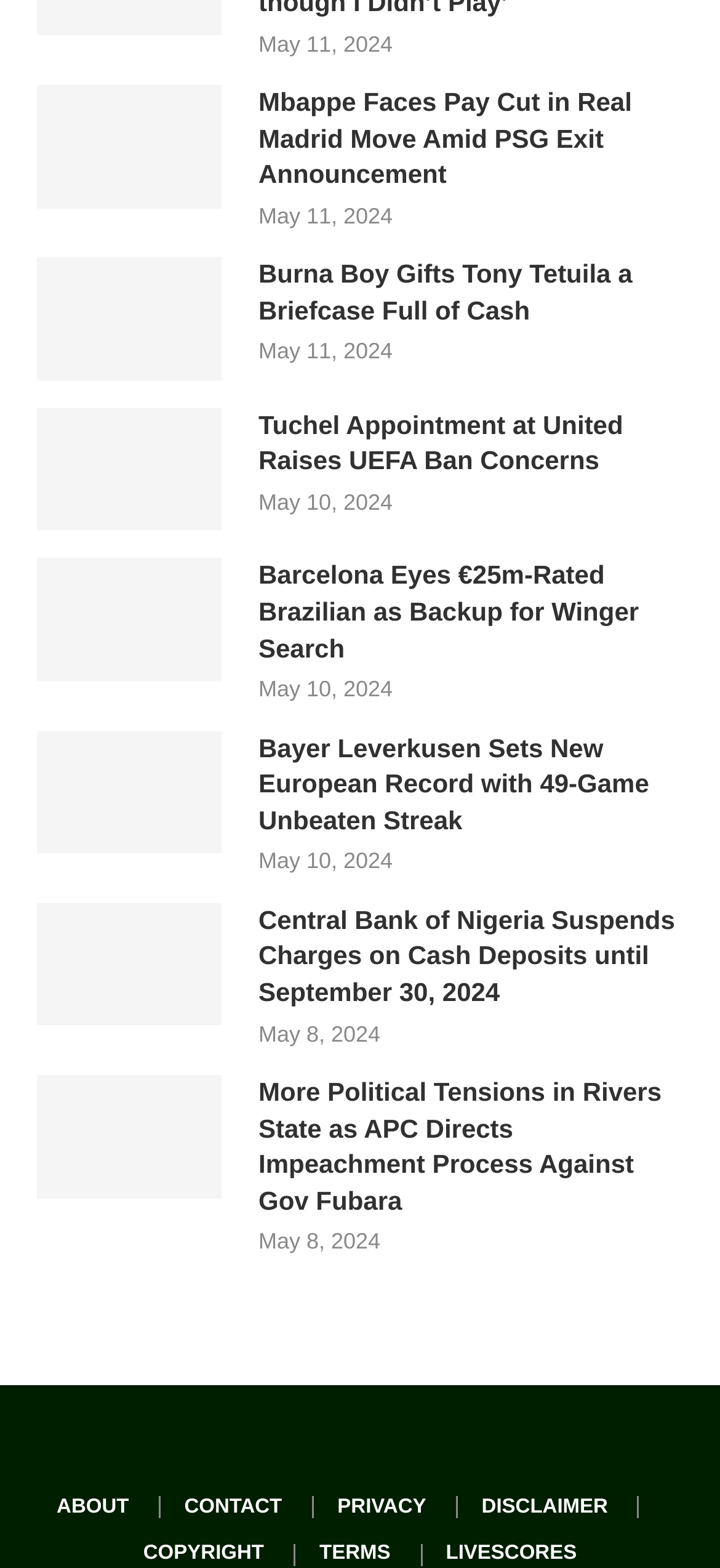What is the date of the oldest news article?
Provide a detailed and extensive answer to the question.

I looked at the time elements on the webpage and found that the oldest news article has a date of May 8, 2024.